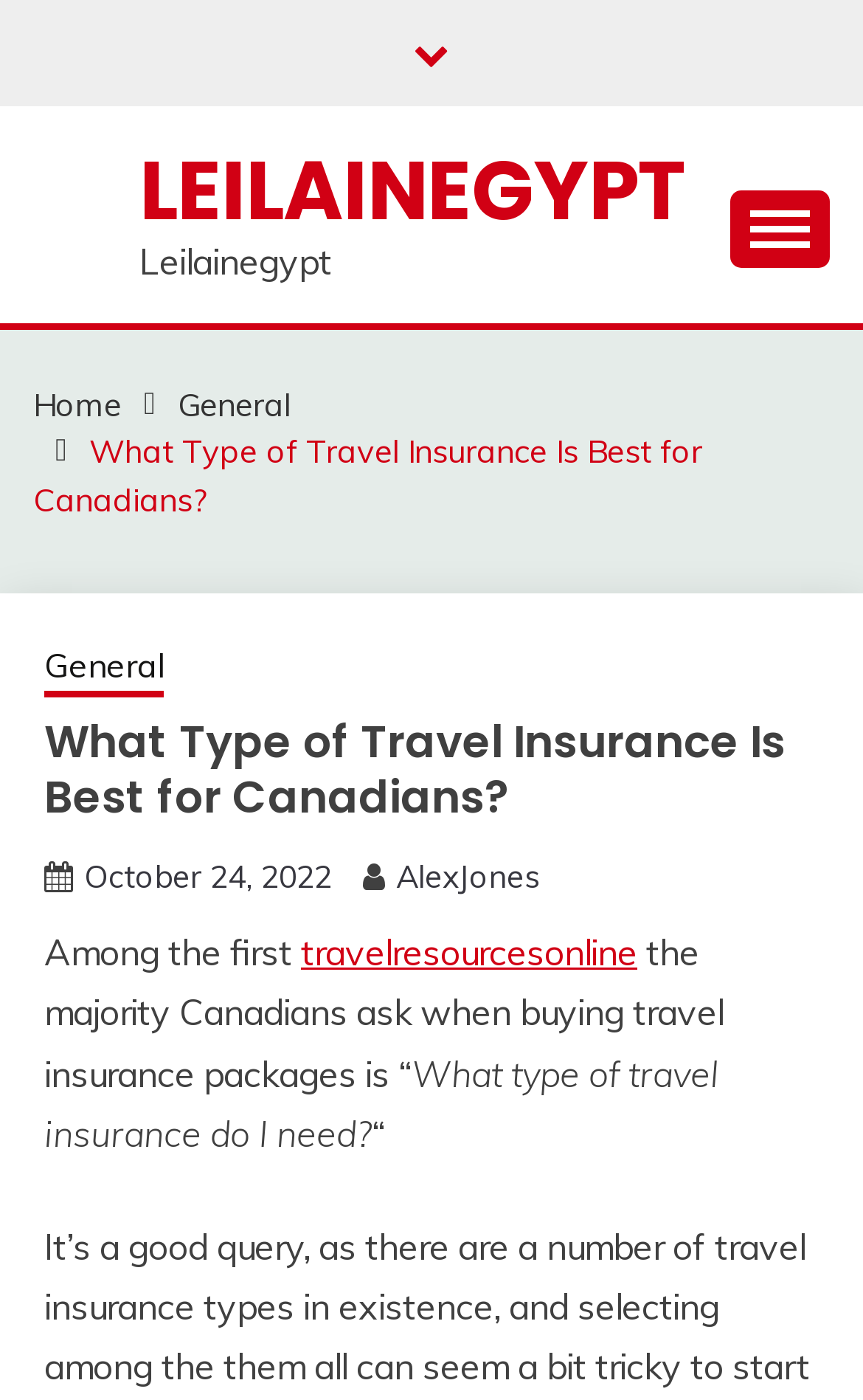Select the bounding box coordinates of the element I need to click to carry out the following instruction: "Click the 'travelresourcesonline' link".

[0.349, 0.664, 0.738, 0.696]